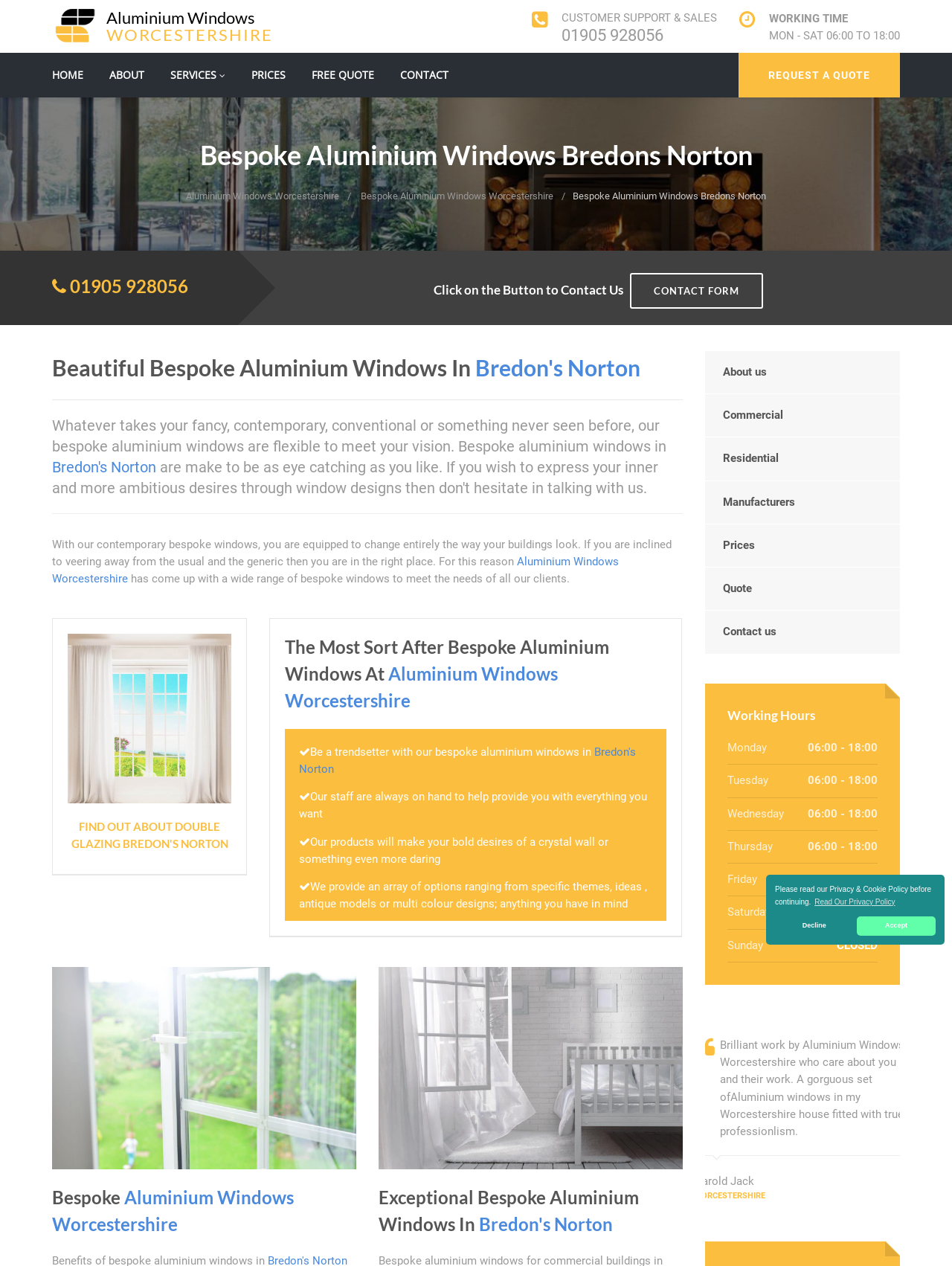Locate and extract the text of the main heading on the webpage.

Bespoke Aluminium Windows Bredons Norton